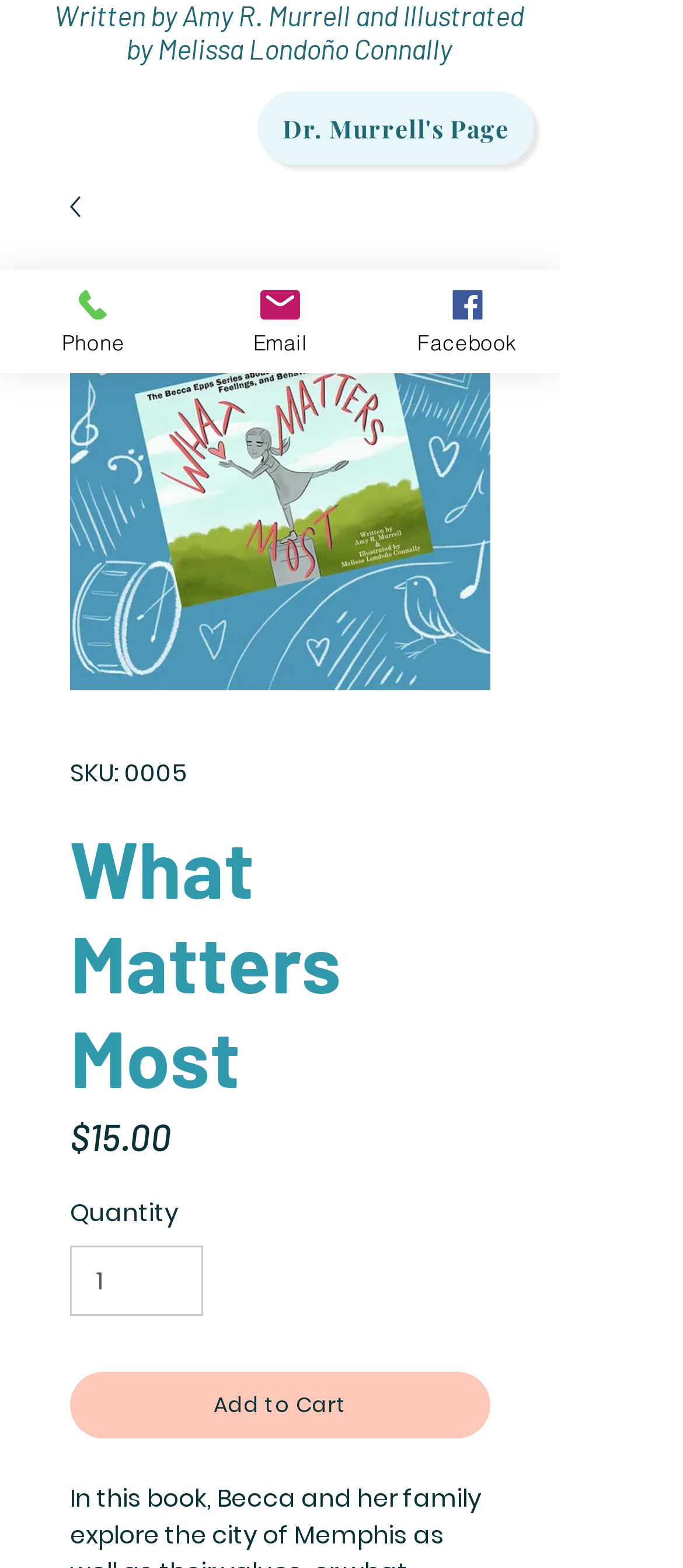Find the coordinates for the bounding box of the element with this description: "input value="1" aria-label="Quantity" value="1"".

[0.103, 0.794, 0.298, 0.839]